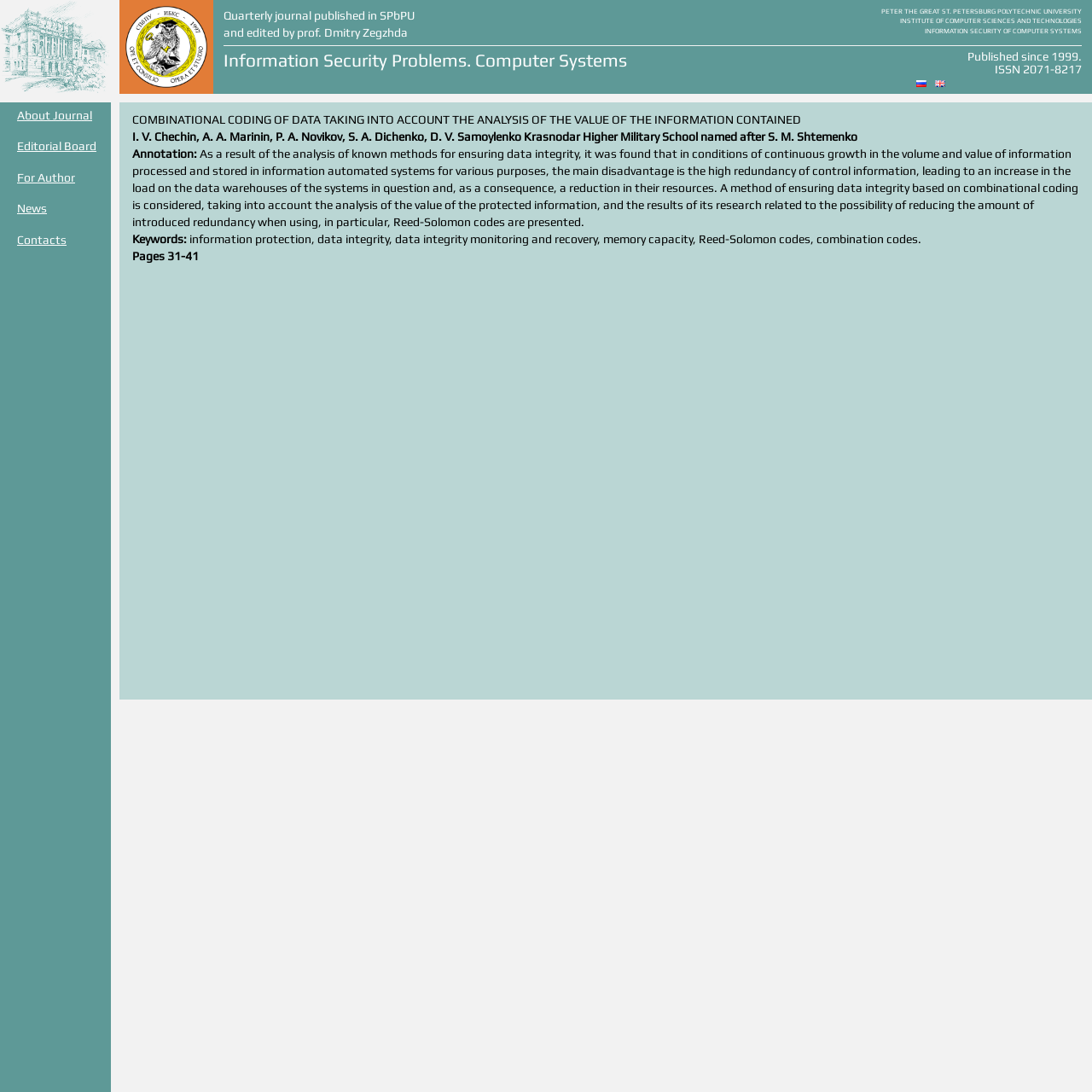Based on the visual content of the image, answer the question thoroughly: Who is the editor of the journal?

I found the answer by looking at the StaticText element with the text 'and edited by prof. Dmitry Zegzhda' which is located at [0.205, 0.023, 0.373, 0.036]. This text suggests that Prof. Dmitry Zegzhda is the editor of the journal.